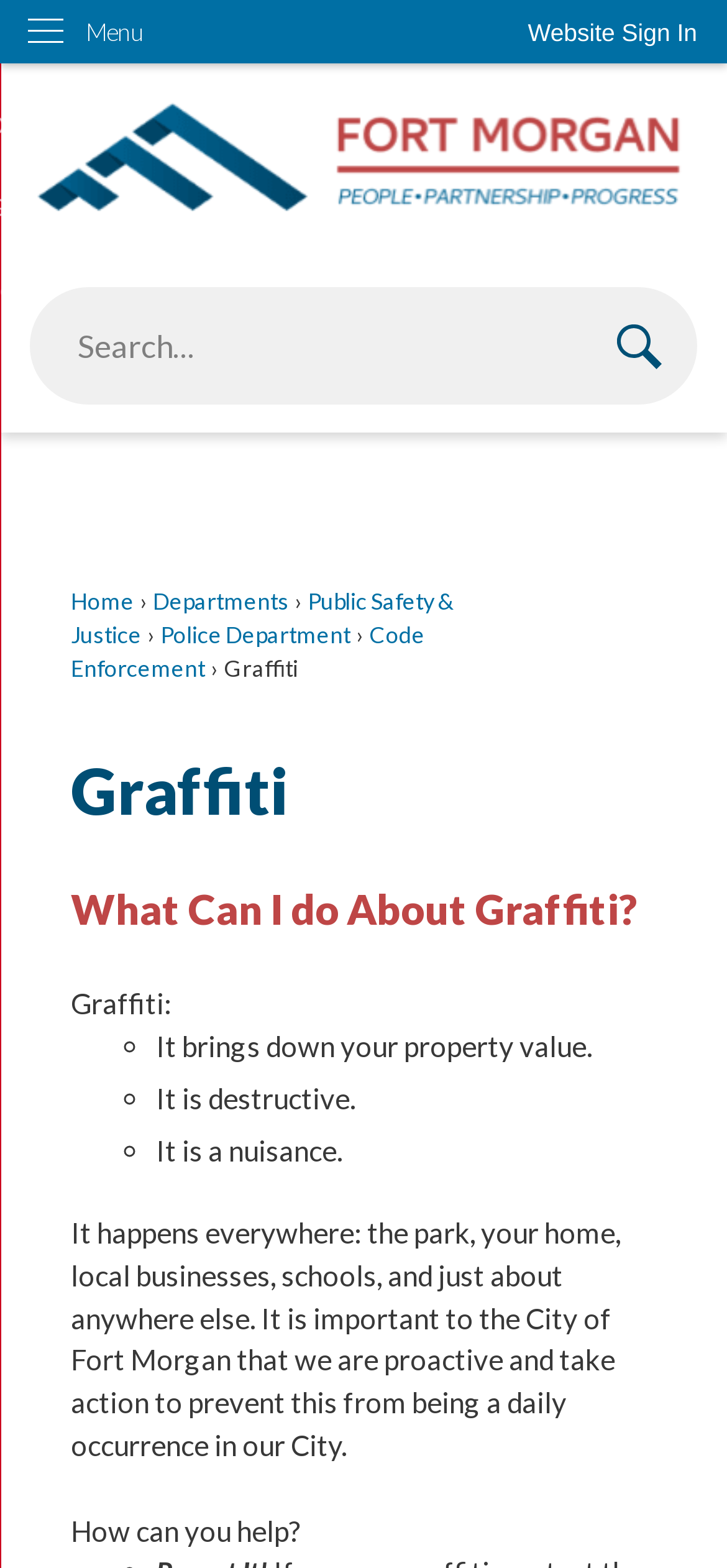What is the city's stance on graffiti?
Please use the image to provide a one-word or short phrase answer.

Proactive